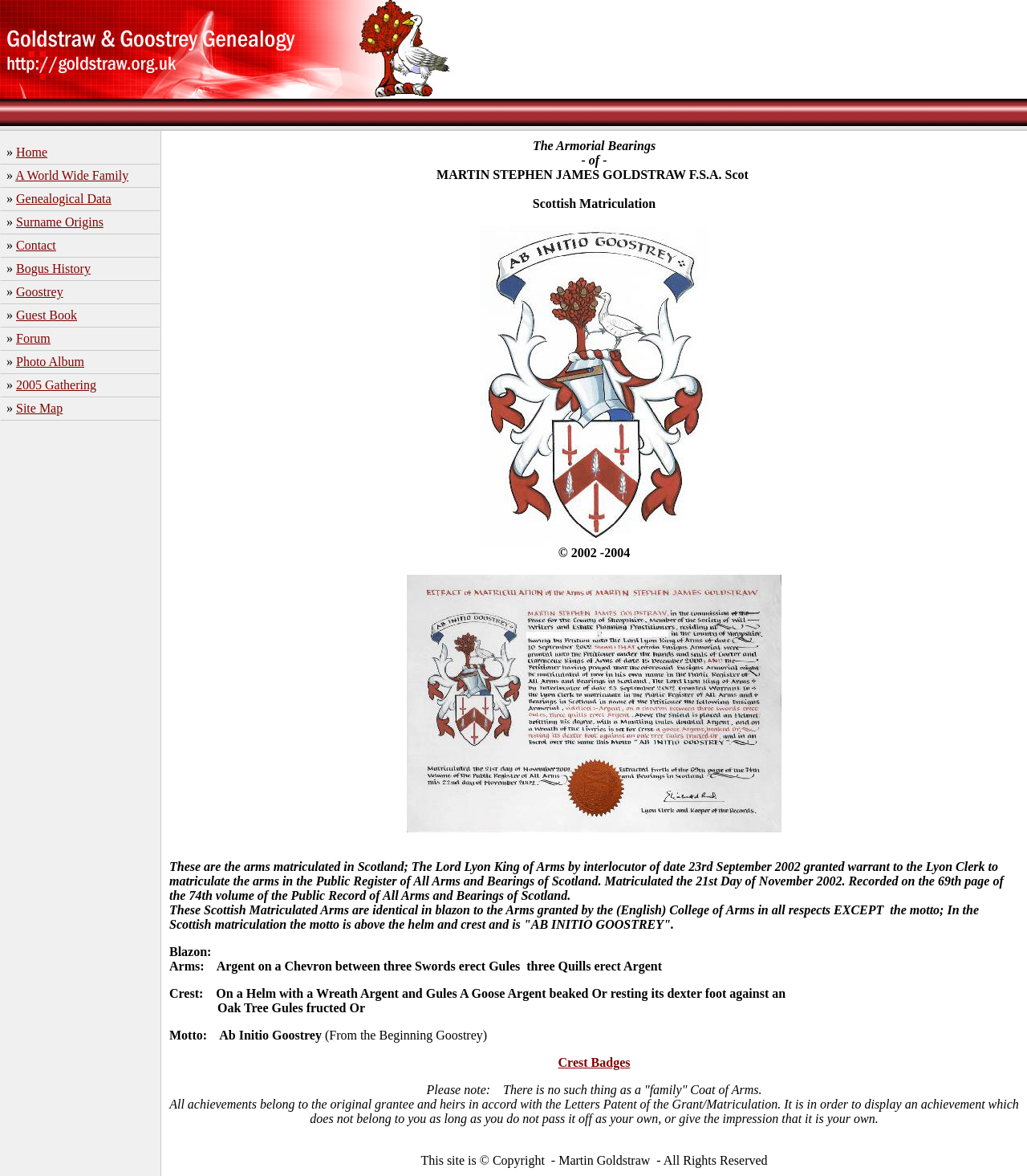Please answer the following question using a single word or phrase: 
What is the name of the genealogy website?

Goldstraw and Goostrey Genealogy